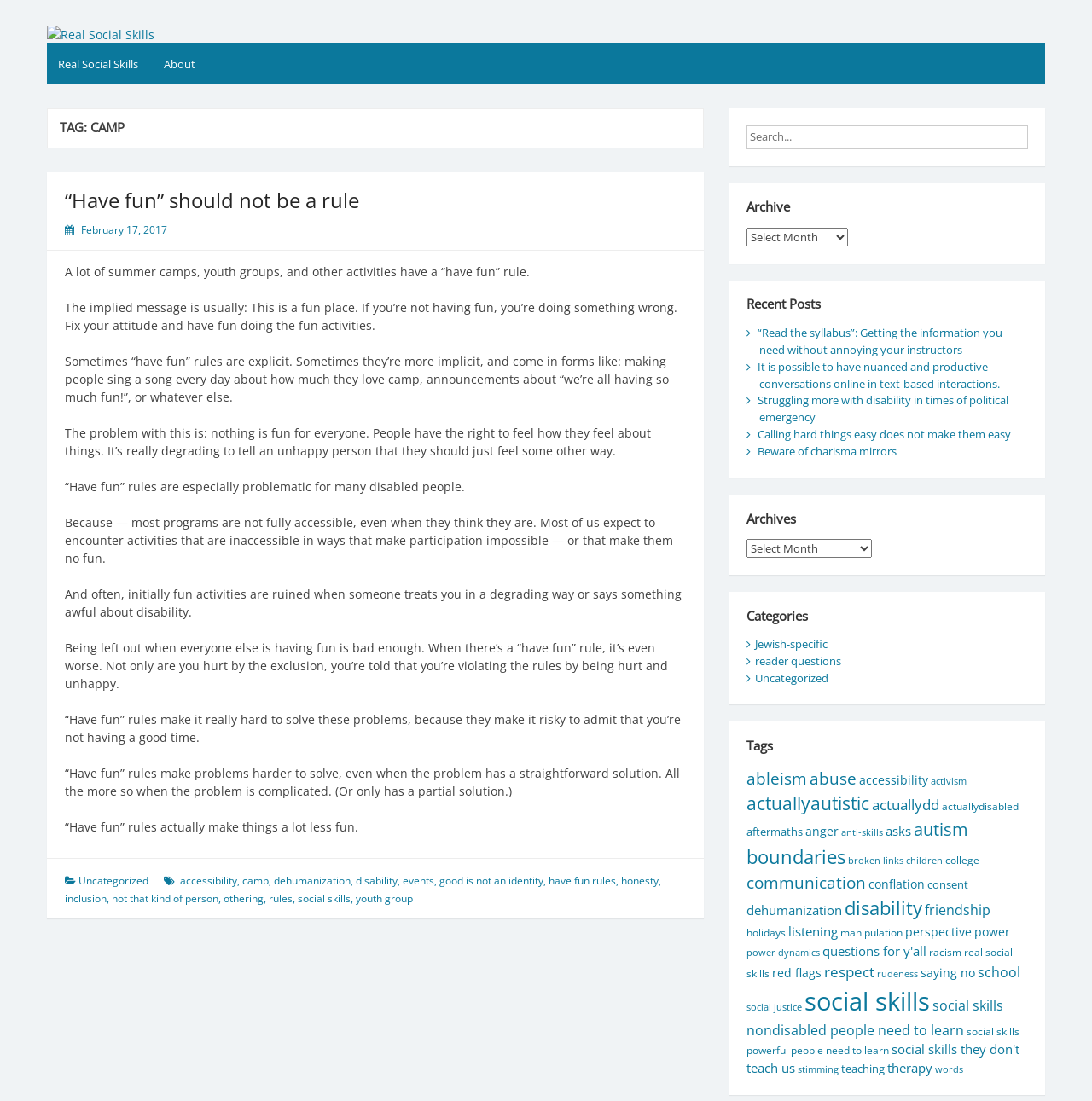Locate the bounding box coordinates of the element I should click to achieve the following instruction: "Search for something".

[0.684, 0.114, 0.941, 0.135]